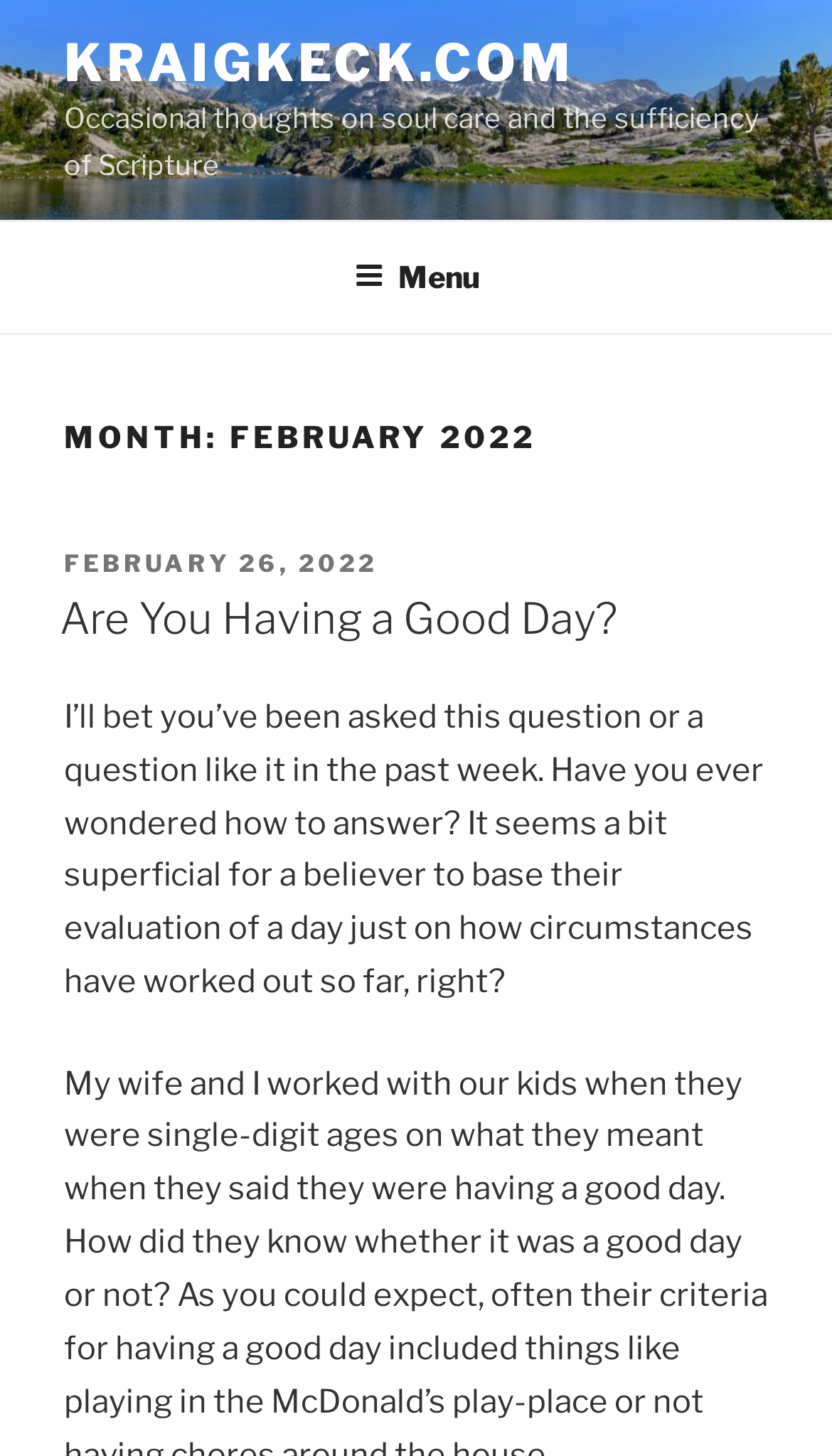Refer to the image and offer a detailed explanation in response to the question: How many links are in the main content area?

I counted the number of link elements within the main content area, which is the section below the top menu. I found three links: 'KRAIGKECK.COM', 'FEBRUARY 26, 2022', and 'Are You Having a Good Day?'.